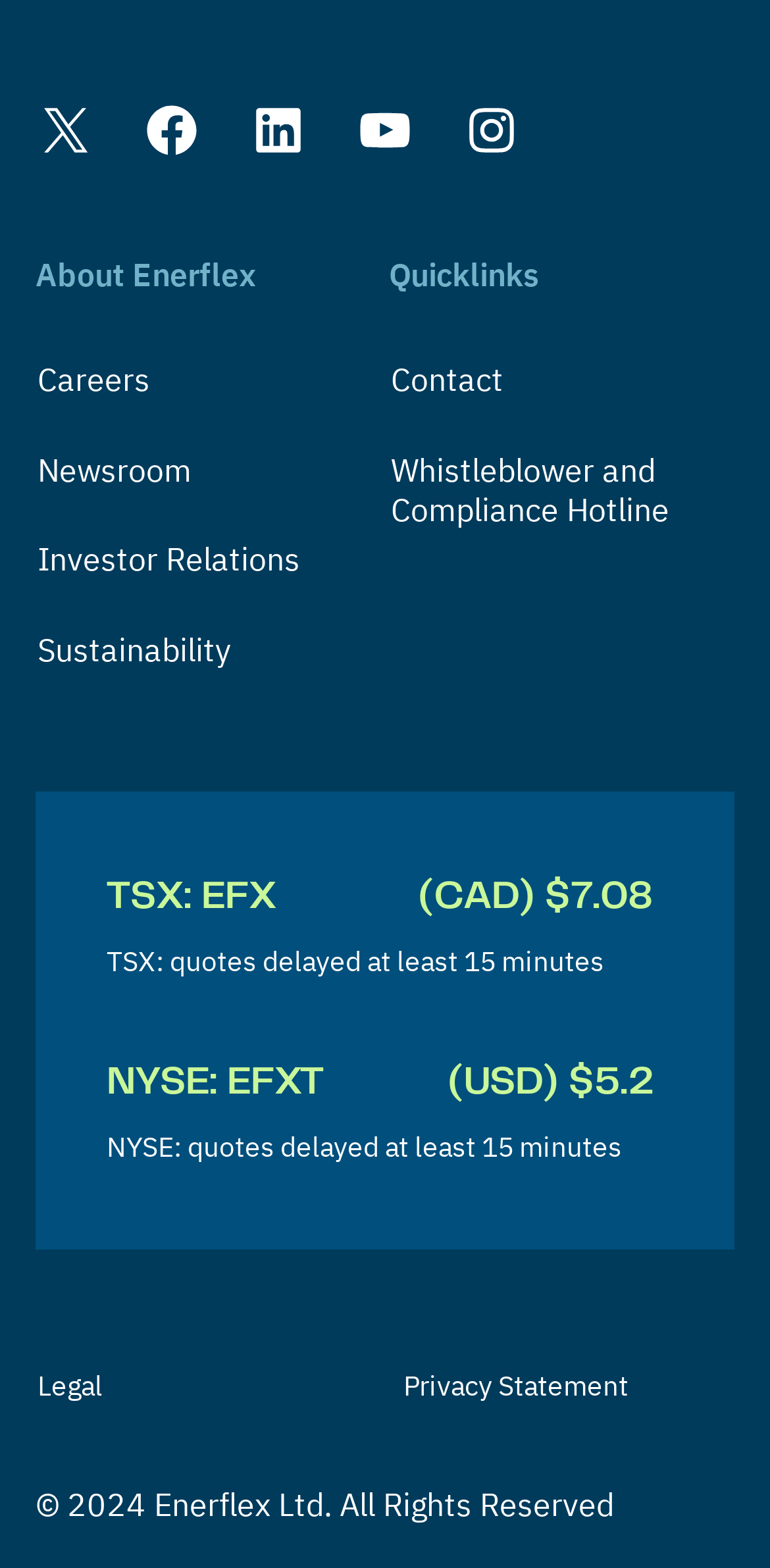Identify the bounding box coordinates of the region that should be clicked to execute the following instruction: "Check the current stock price on TSX".

[0.138, 0.562, 0.359, 0.584]